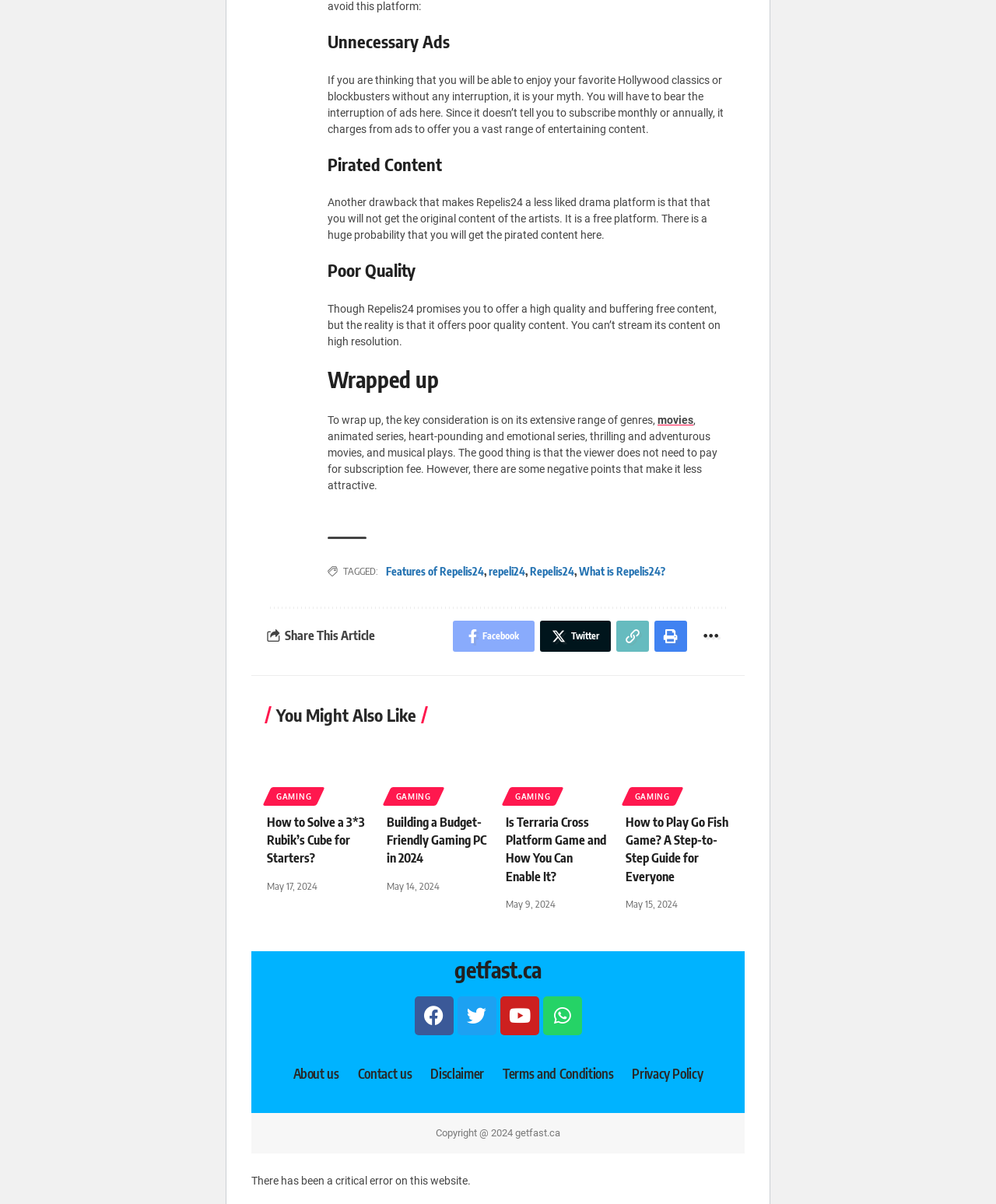Determine the bounding box coordinates of the element that should be clicked to execute the following command: "Click on 'Features of Repelis24'".

[0.388, 0.469, 0.486, 0.48]